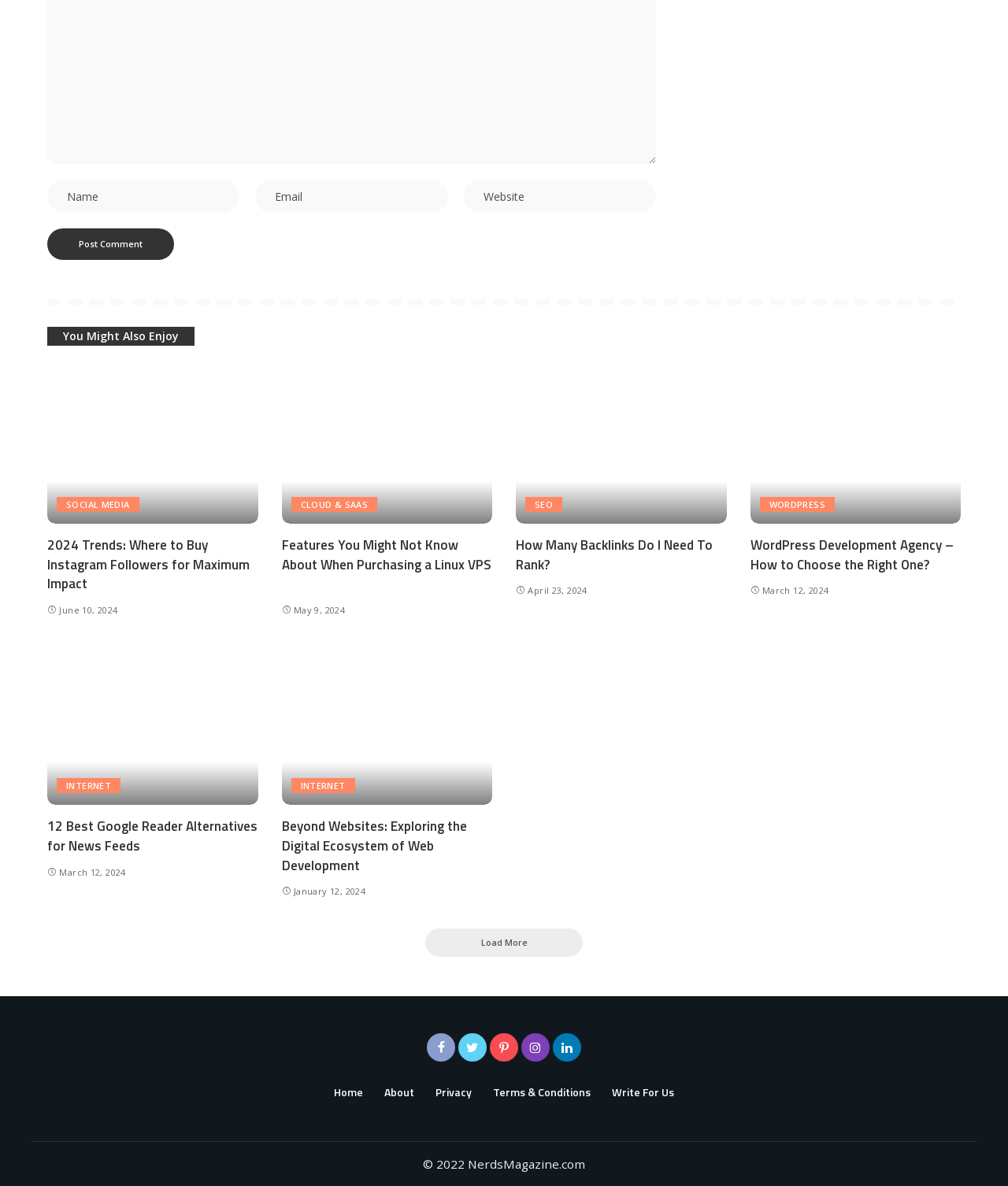How many links are there in the 'You Might Also Enjoy' section?
Based on the image, answer the question with a single word or brief phrase.

9